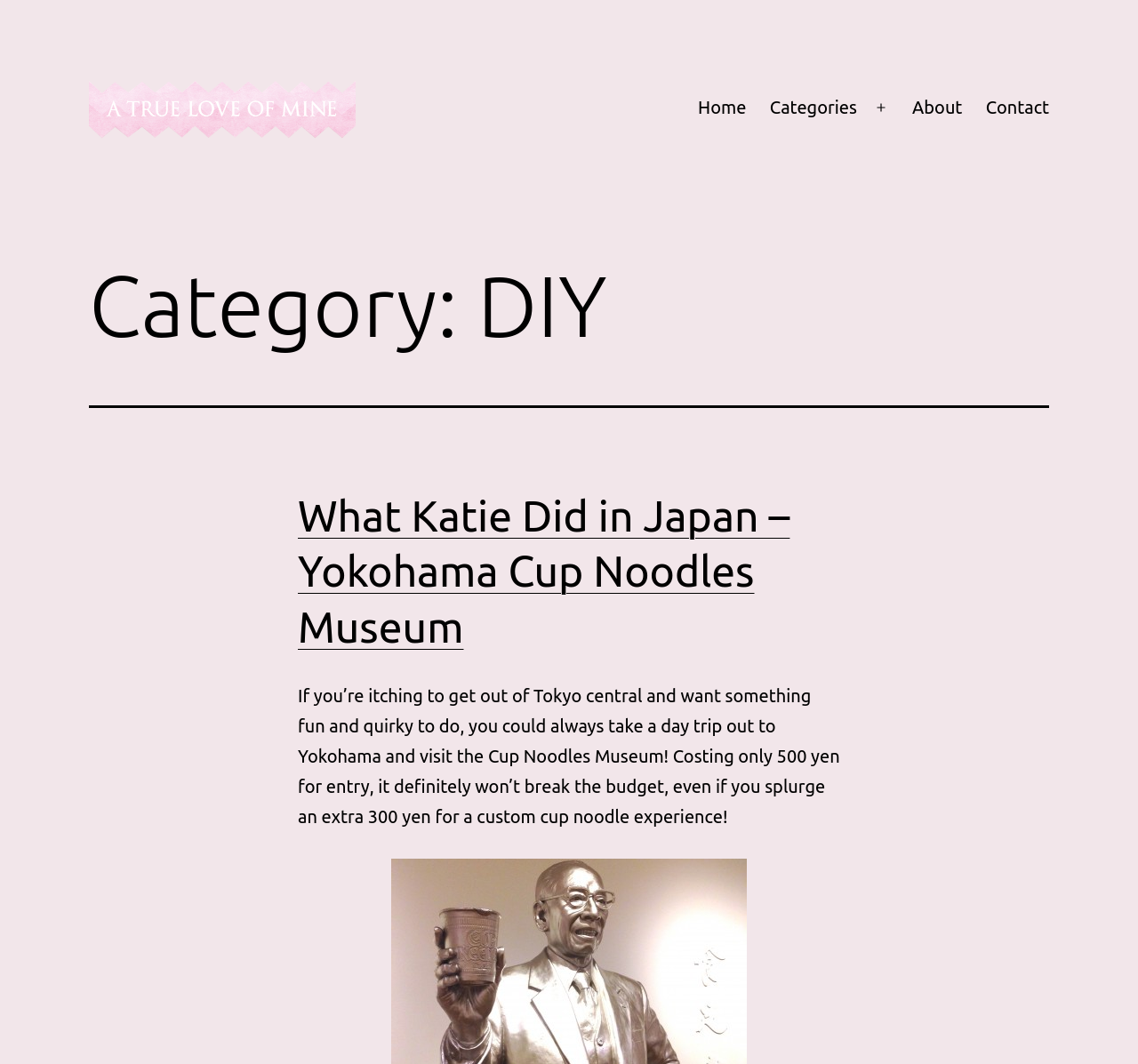Generate a thorough explanation of the webpage's elements.

The webpage is about DIY projects and has a personal touch, with the title "DIY – A True Love of Mine" at the top. Below the title, there is a link and an image, both with the same text "A True Love of Mine", positioned side by side. 

To the right of the title, there is a primary navigation menu with links to "Home", "Categories", "About", and "Contact". The menu also has an "Open menu" button. 

Below the navigation menu, there is a header section with a category title "Category: DIY". Underneath the category title, there is a subheading "What Katie Did in Japan – Yokohama Cup Noodles Museum" with a link to the same title. 

Following the subheading, there is a paragraph of text describing a day trip to the Yokohama Cup Noodles Museum, including the cost of entry and a custom cup noodle experience.